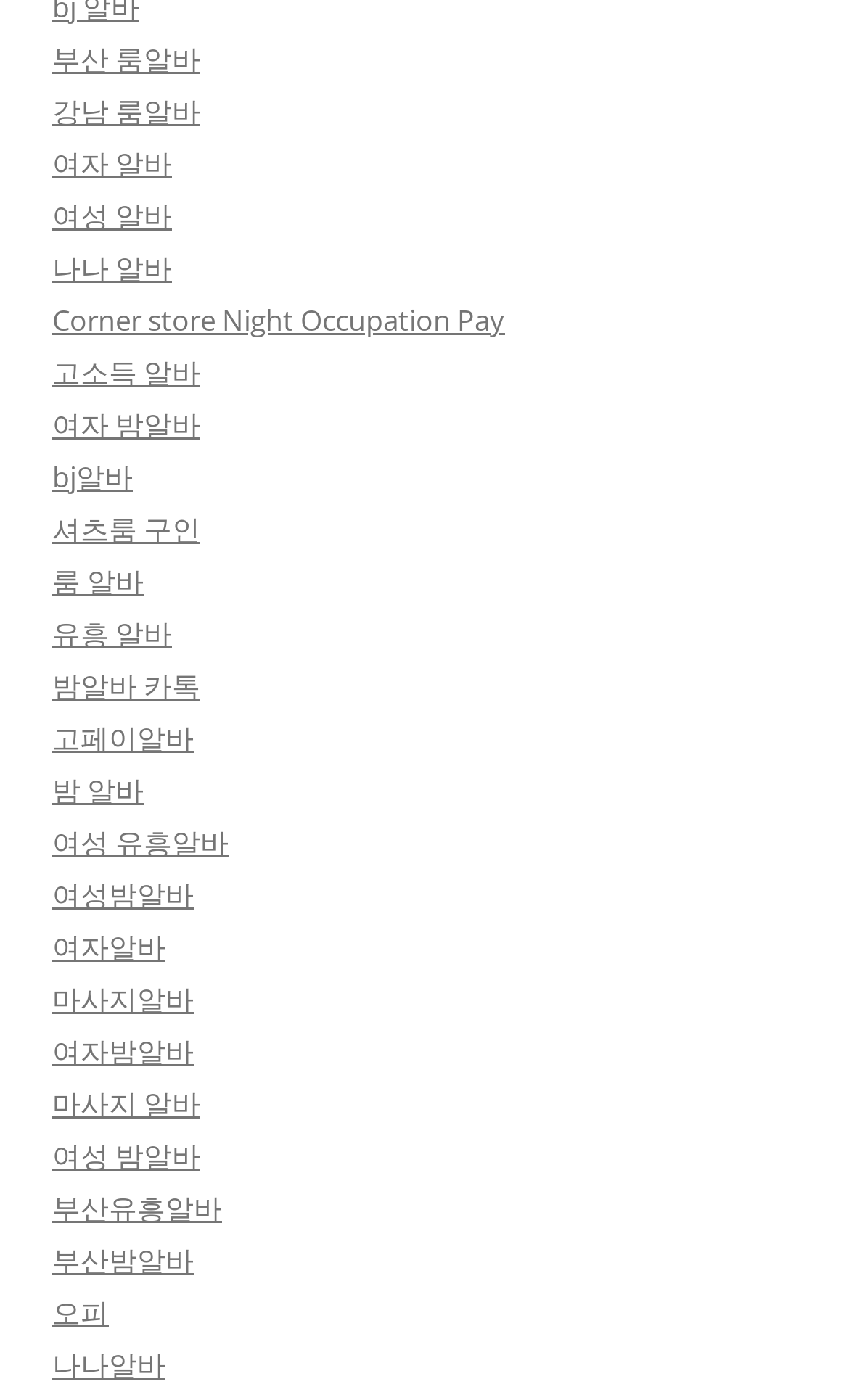Please locate the bounding box coordinates of the element that should be clicked to complete the given instruction: "View recent posts".

None